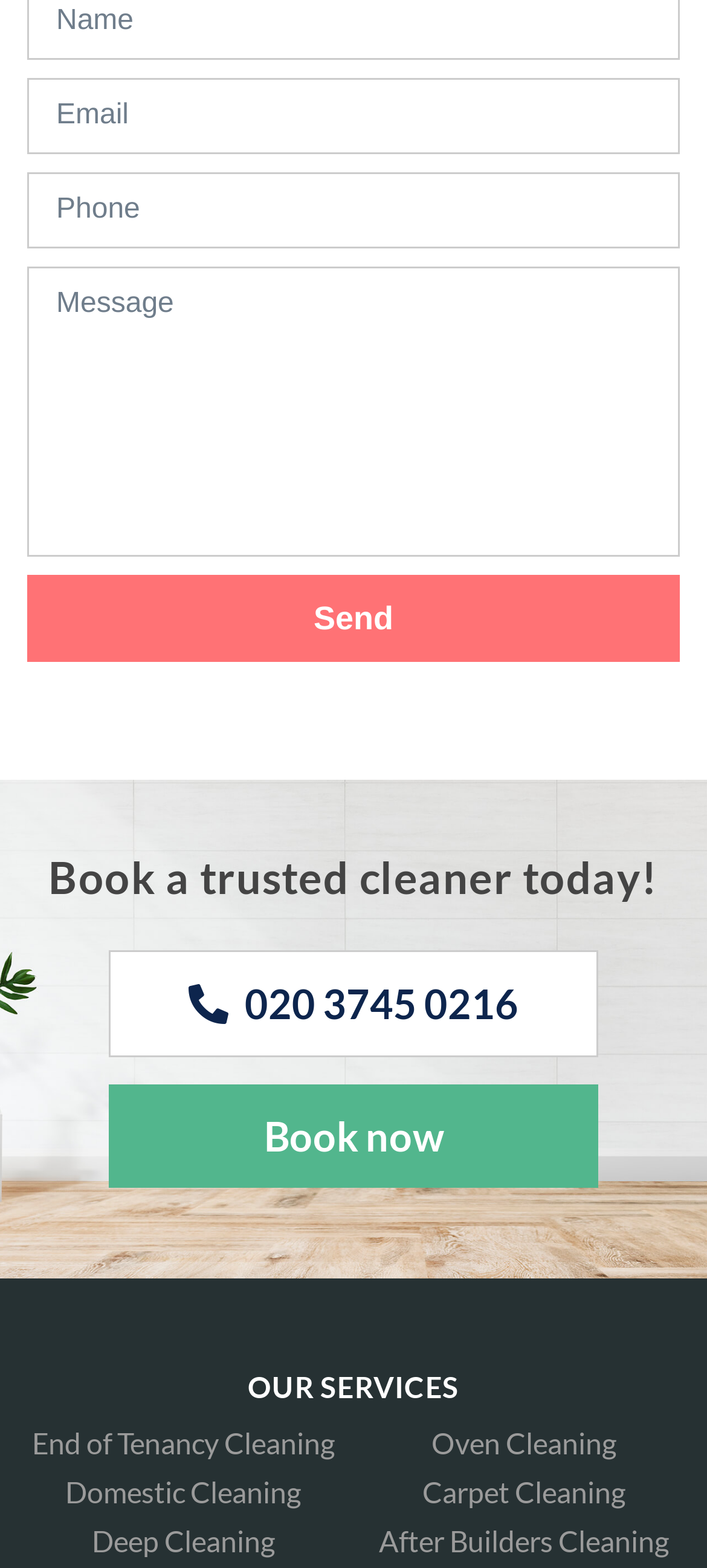What is the purpose of the 'Send' button?
Based on the image, answer the question in a detailed manner.

The 'Send' button is located below the 'Message' textbox, which suggests that it is used to send the message or contact information entered in the textboxes.